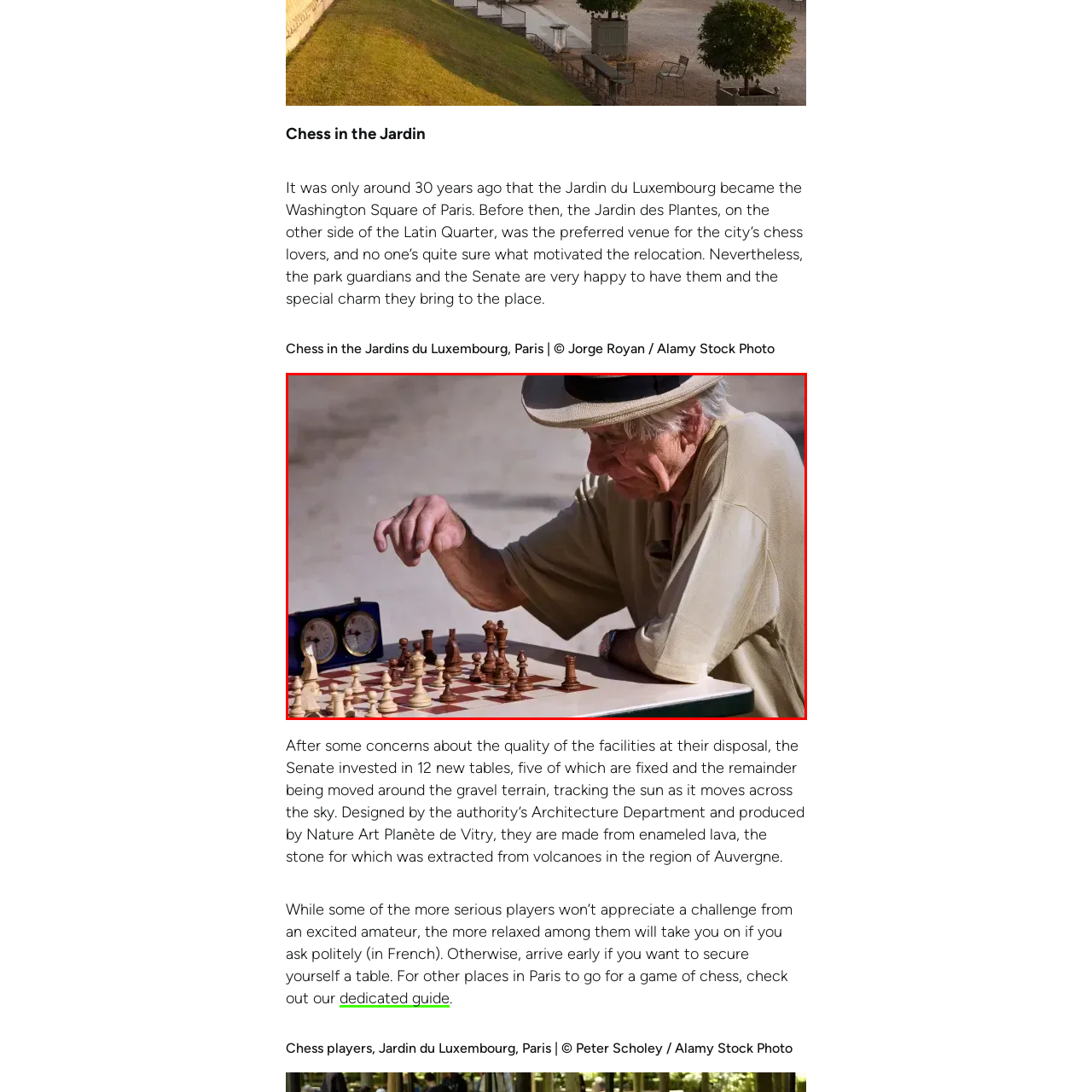Provide a thorough description of the image enclosed within the red border.

The image captures a serene moment in the Jardin du Luxembourg, where an elderly man, deep in concentration, is poised to make a crucial chess move. Dressed in a relaxed, light-colored shirt and a classic straw hat, he leans slightly forward over a chessboard that features both dark and light pieces, demonstrating a blend of strategy and skill. To the left of the board, an elegant chess timer keeps track of the game, underscoring the competitive yet leisurely atmosphere typical of this iconic Parisian park. This scene encapsulates the essence of chess culture in the Jardin, a space that has become a gathering spot for enthusiasts and casual players alike over the past 30 years, as they enjoy the charm and community of this beloved location in the heart of Paris.